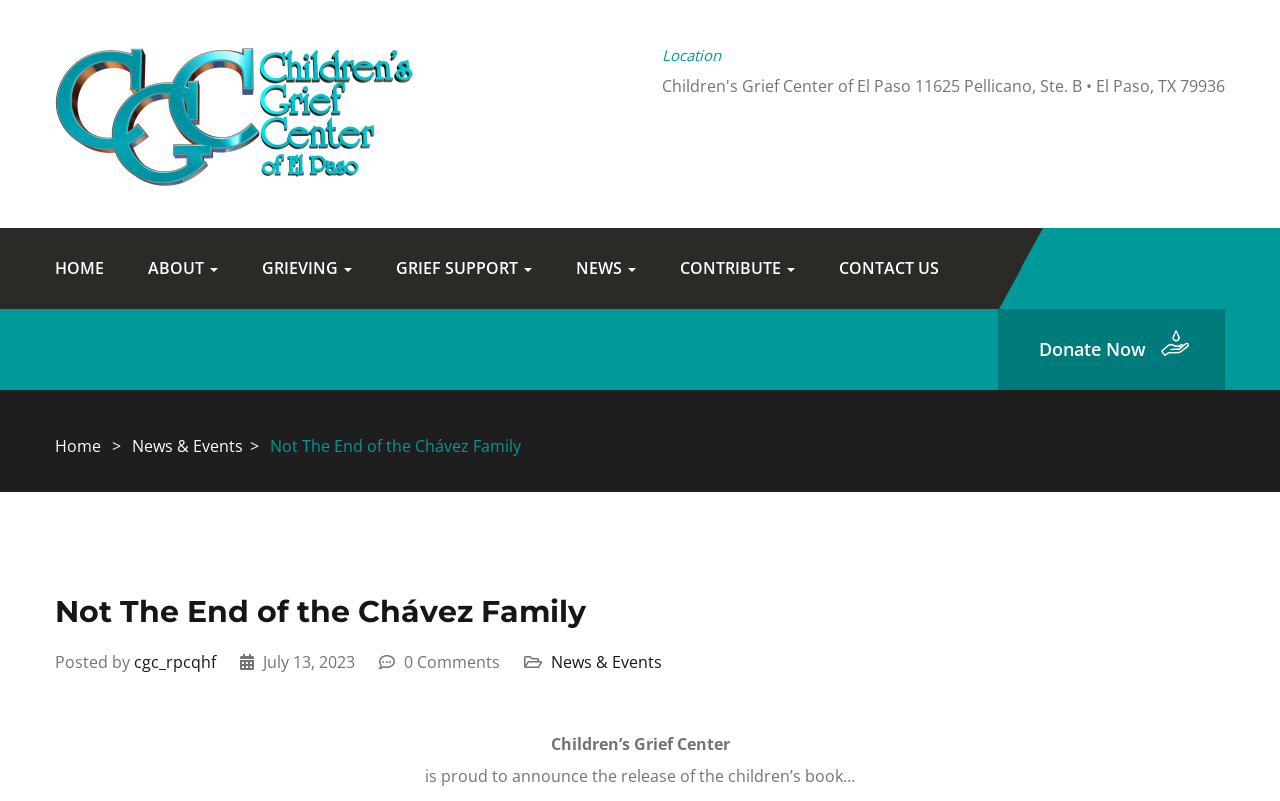Give a one-word or one-phrase response to the question: 
What is the name of the organization?

Children's Grief Center of El Paso